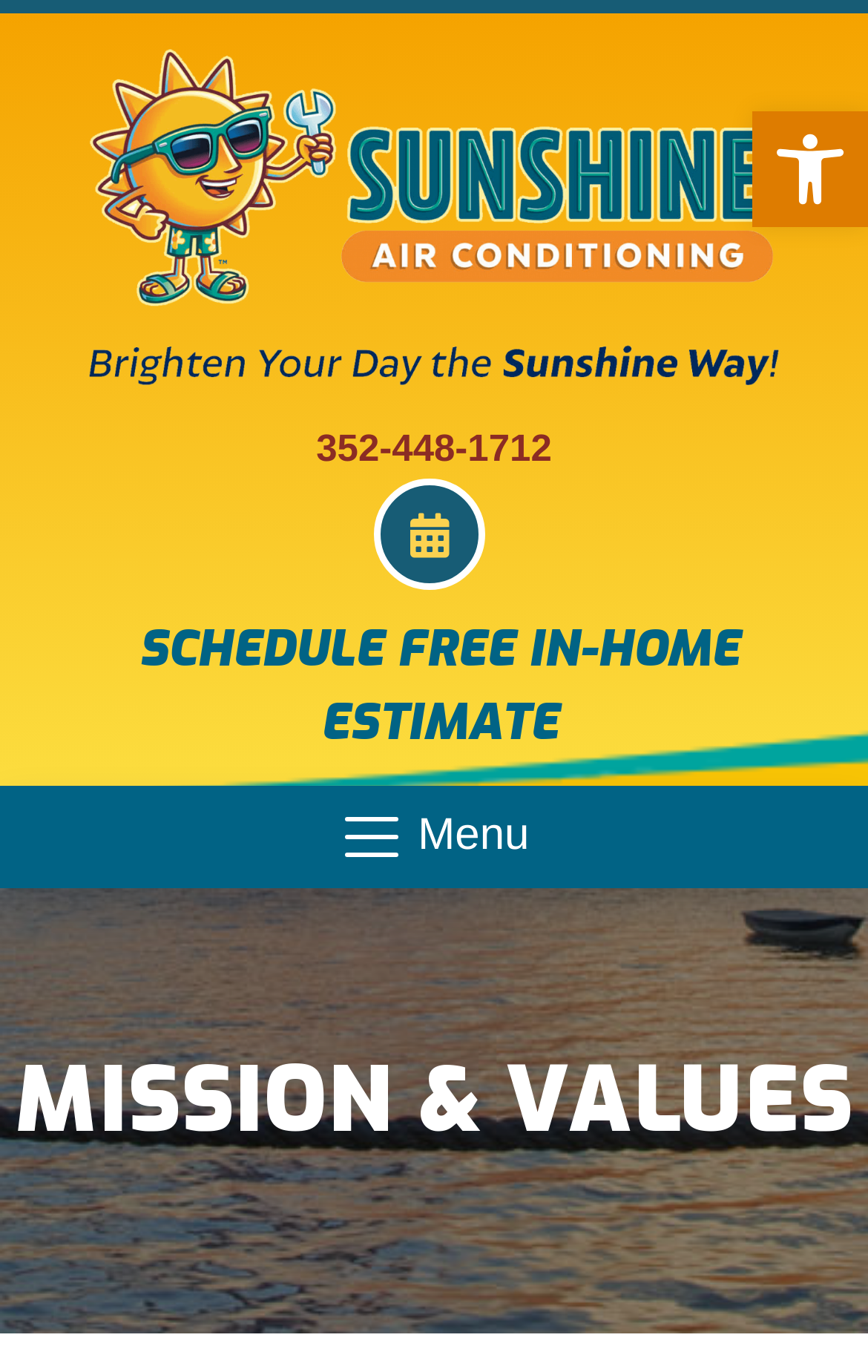Offer a meticulous caption that includes all visible features of the webpage.

The webpage is about Sunshine Air Conditioning, Inc., a local AC service and air conditioning repair provider. At the top right corner, there is a button to open the toolbar accessibility tools, accompanied by an image with the same description. 

Below this, there is a prominent link spanning almost the entire width of the page, with an image to its left. The link does not have a descriptive text, but the image might be a logo or a banner.

In the middle of the page, there are two links: one displaying a phone number, 352-448-1712, and another to schedule a free in-home estimate. The phone number link is positioned to the left of the estimate link.

At the bottom of the page, there is a menu button with a dropdown list. The menu contains a static text section titled "MISSION & VALUES", which occupies most of the page's width.